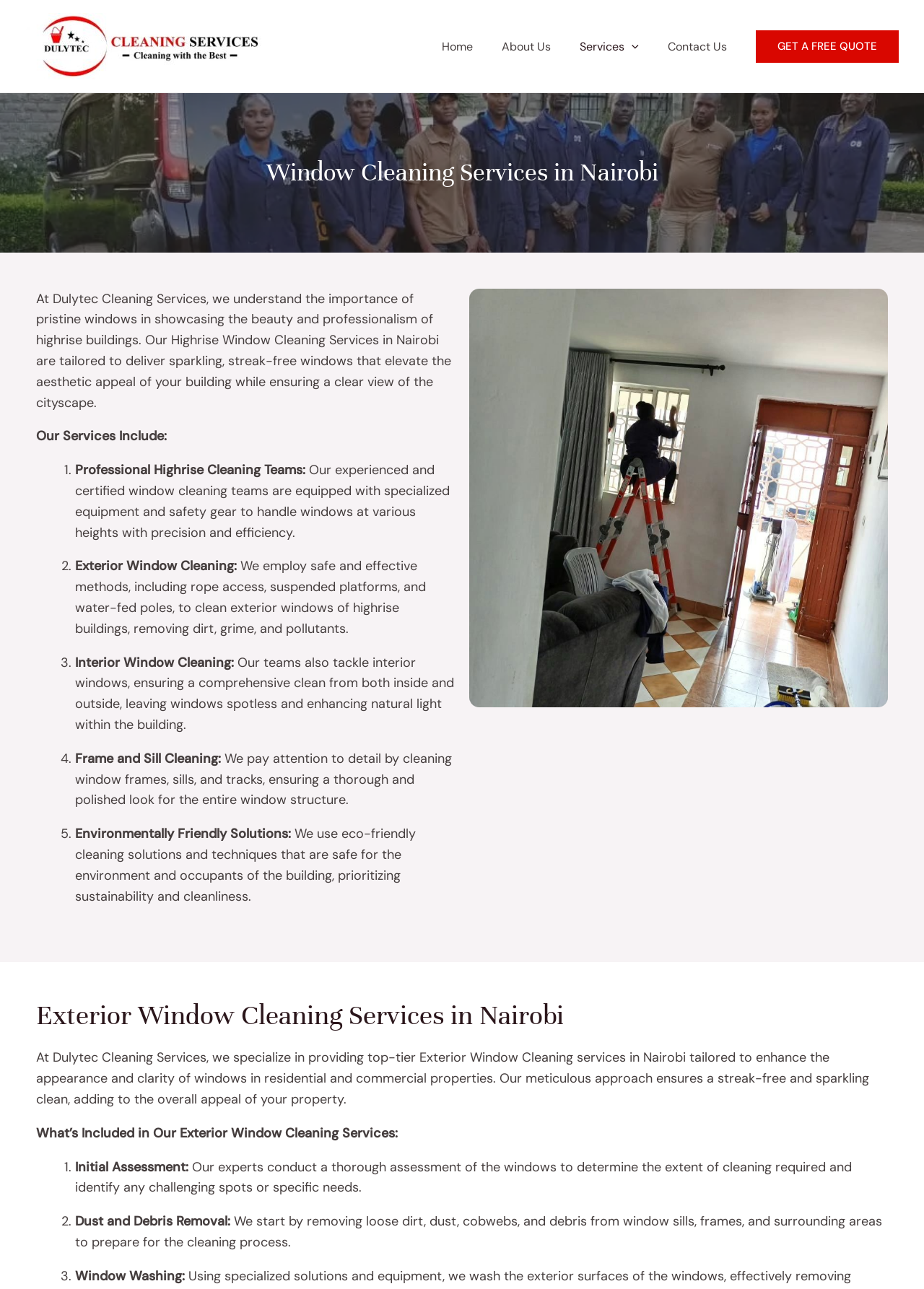Explain the webpage's layout and main content in detail.

The webpage is about Dulytec Cleaning Services, a company that specializes in highrise window cleaning services in Nairobi, Kenya. At the top left corner, there is a logo and a link to the company's name, accompanied by an image. Below this, there is a navigation menu with links to "Home", "About Us", "Services", and "Contact Us".

On the right side of the page, there is a call-to-action button "GET A FREE QUOTE". Below this, there is a heading that reads "Window Cleaning Services in Nairobi" followed by a paragraph of text that describes the importance of pristine windows in highrise buildings and the services offered by Dulytec Cleaning Services.

The page then lists the services included in their highrise window cleaning package, which are: professional highrise cleaning teams, exterior window cleaning, interior window cleaning, frame and sill cleaning, and environmentally friendly solutions. Each service is accompanied by a brief description.

Below this list, there is an image related to highrise window cleaning services in Nairobi. Following this, there is a heading that reads "Exterior Window Cleaning Services in Nairobi" and a paragraph of text that describes the company's exterior window cleaning services.

The page then lists what's included in their exterior window cleaning services, which are: initial assessment, dust and debris removal, and window washing. Each step is accompanied by a brief description.

Throughout the page, there are several images and icons, including a menu toggle icon and list markers in the form of numbers. The overall layout is organized and easy to follow, with clear headings and concise text.